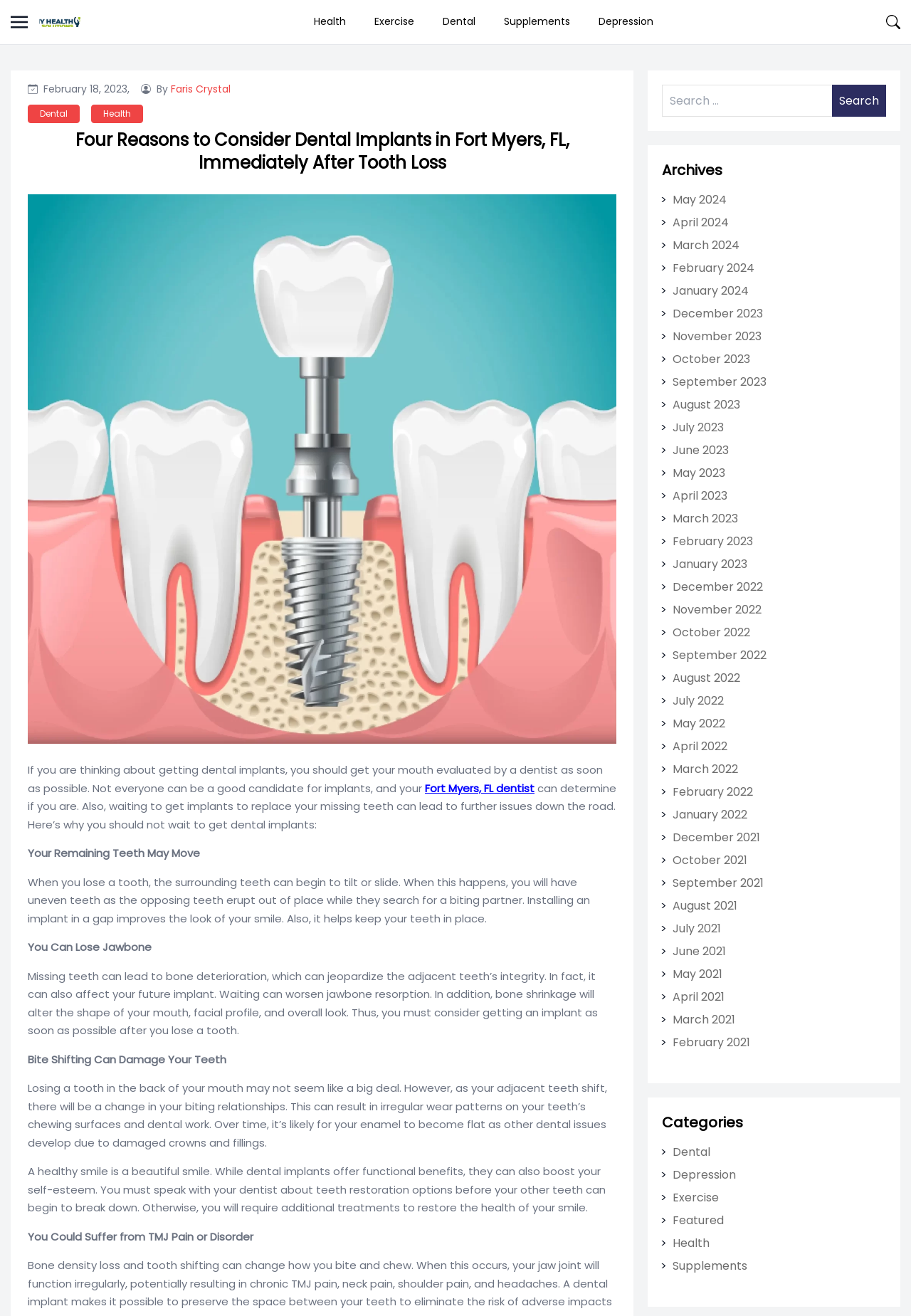Find the bounding box coordinates of the element to click in order to complete this instruction: "Get in touch with a Fort Myers, FL dentist". The bounding box coordinates must be four float numbers between 0 and 1, denoted as [left, top, right, bottom].

[0.466, 0.593, 0.587, 0.604]